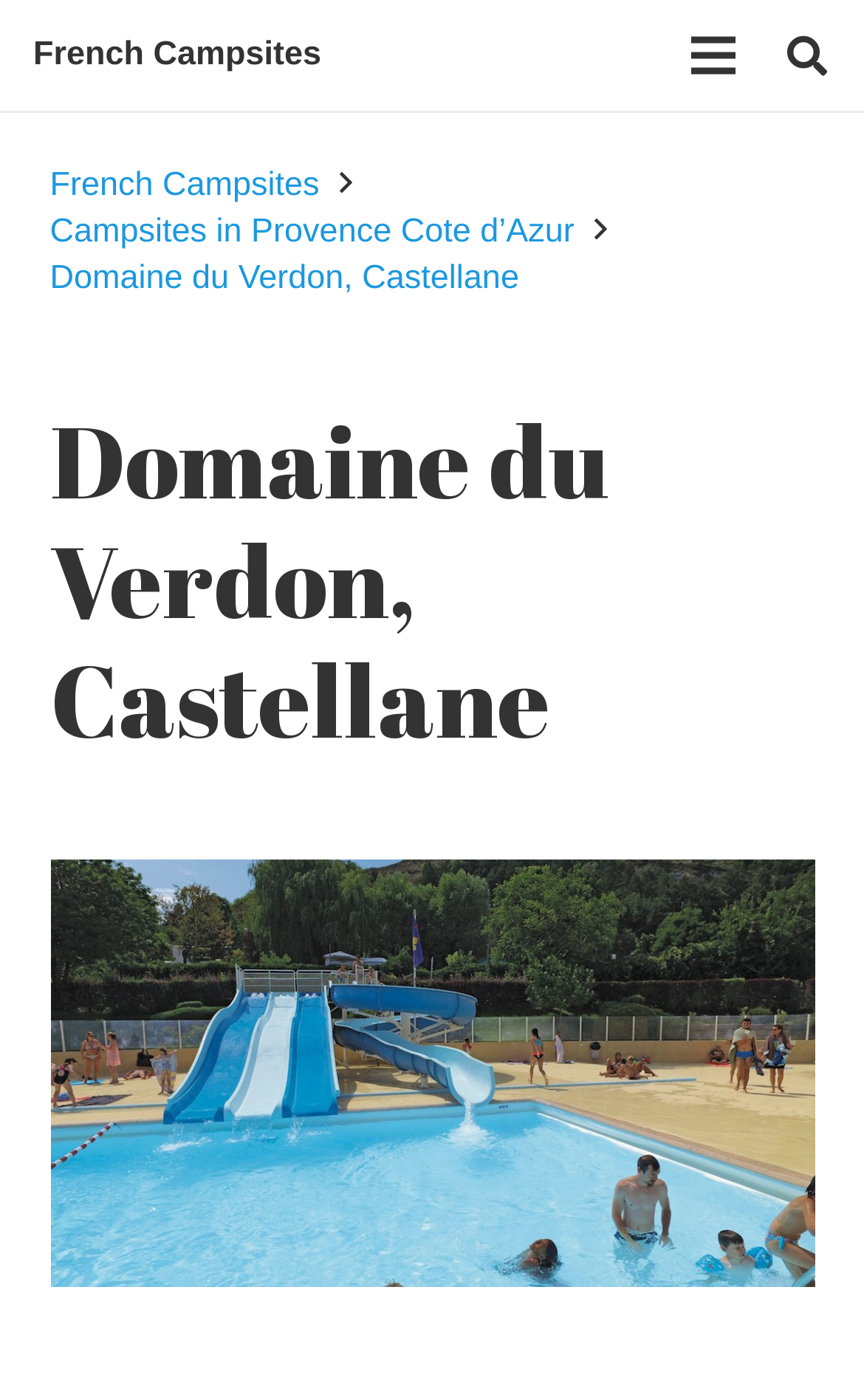Refer to the screenshot and give an in-depth answer to this question: What is the name of the campsite?

The webpage prominently displays the name 'Domaine du Verdon' as the name of the campsite, which is also reflected in the image caption.